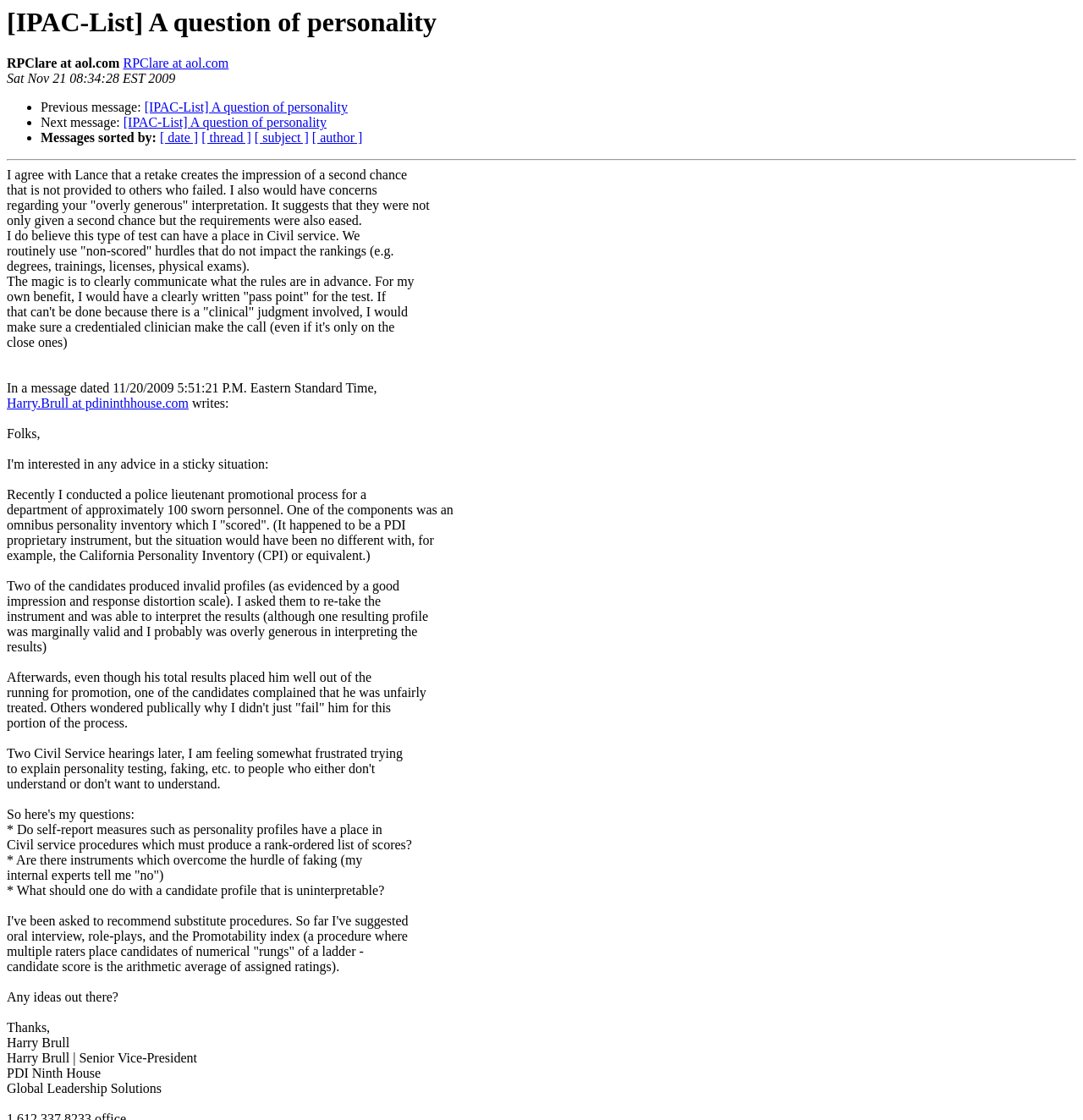What is the author of the message?
Please give a well-detailed answer to the question.

The author of the message is Harry Brull, which can be found at the end of the message, where it says 'Thanks, Harry Brull'.